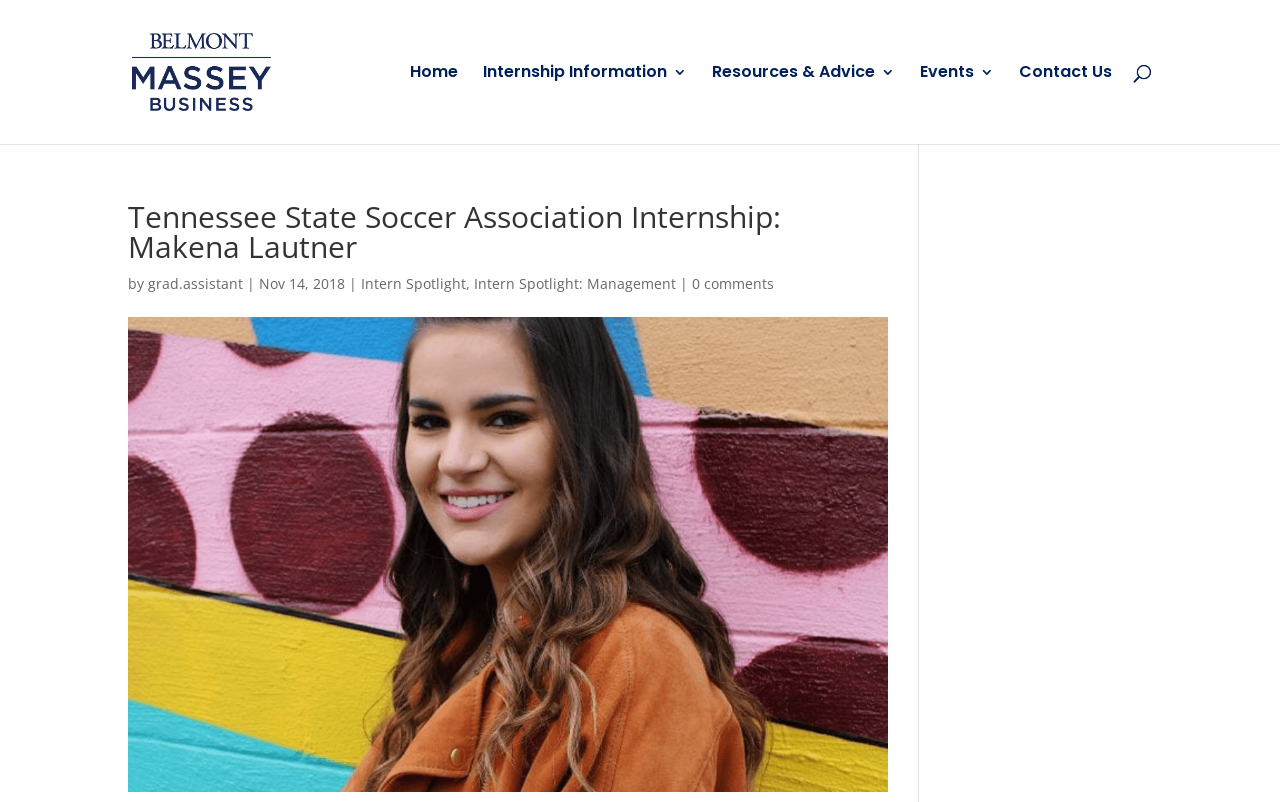Show the bounding box coordinates for the HTML element described as: "Resources & Advice".

[0.556, 0.081, 0.699, 0.18]